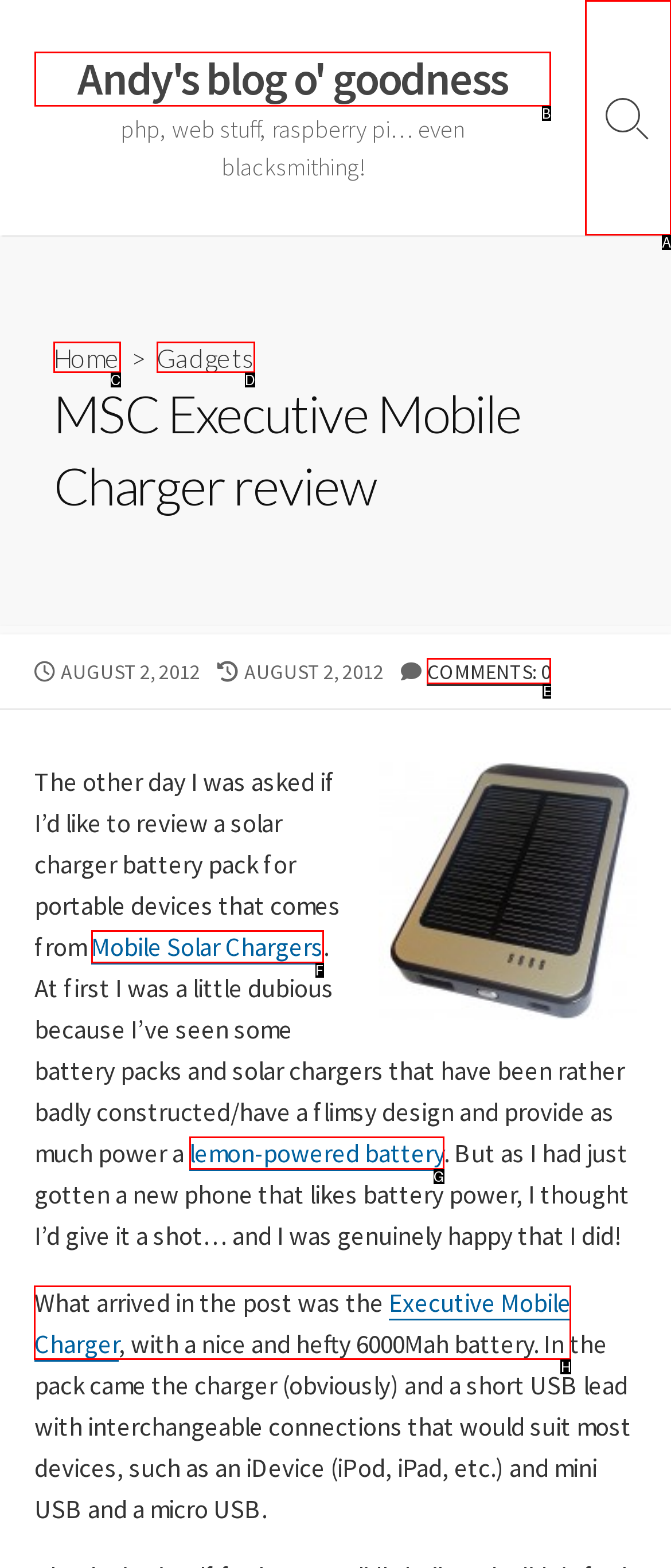Among the marked elements in the screenshot, which letter corresponds to the UI element needed for the task: Click the 'Executive Mobile Charger' link?

H